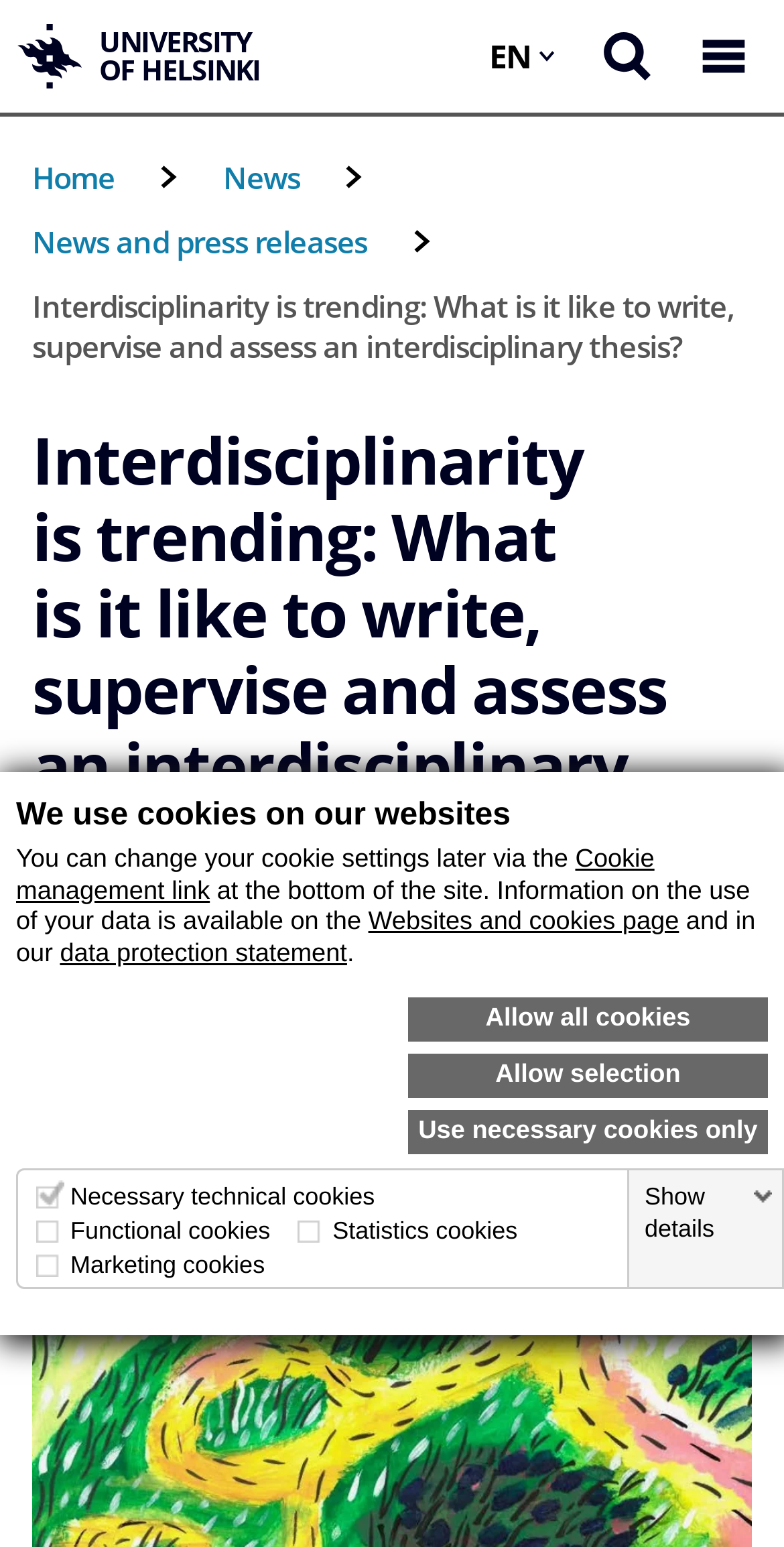Specify the bounding box coordinates of the element's area that should be clicked to execute the given instruction: "Click the 'UNIVERSITY OF HELSINKI' link". The coordinates should be four float numbers between 0 and 1, i.e., [left, top, right, bottom].

[0.021, 0.016, 0.357, 0.057]